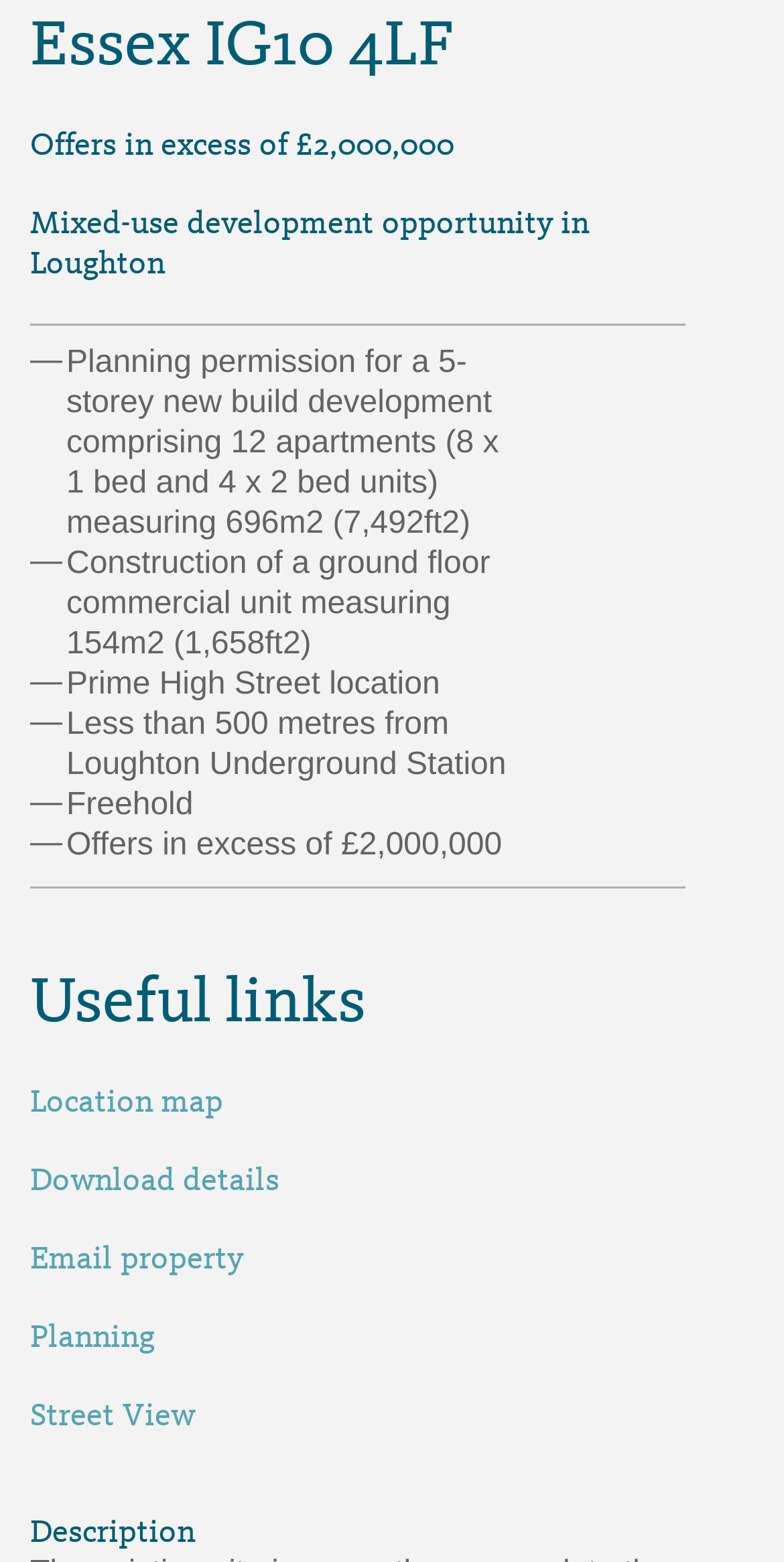Using the provided description A Better Understanding, find the bounding box coordinates for the UI element. Provide the coordinates in (top-left x, top-left y, bottom-right x, bottom-right y) format, ensuring all values are between 0 and 1.

None